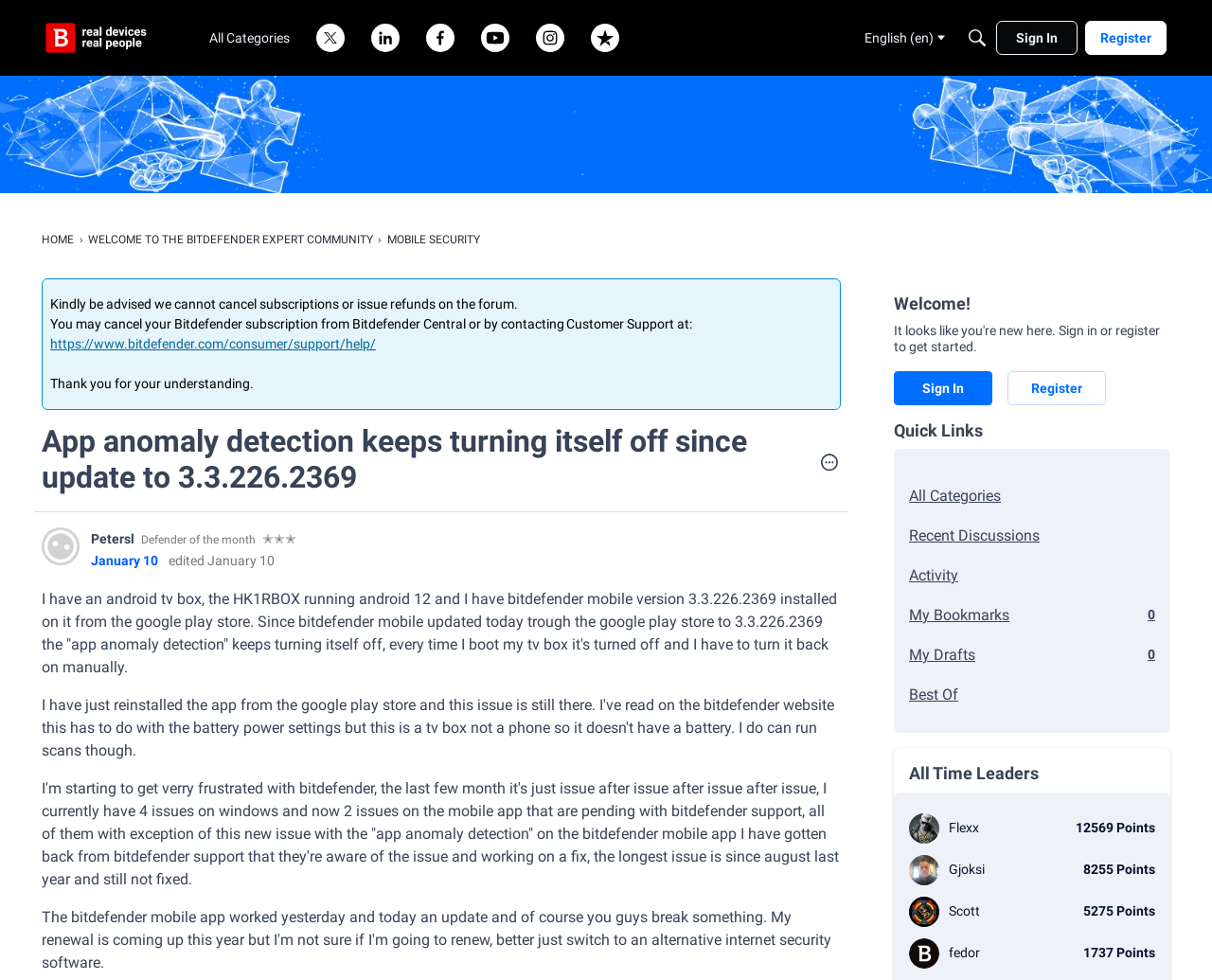Identify the bounding box coordinates of the clickable section necessary to follow the following instruction: "View the 'Mobile Security' category". The coordinates should be presented as four float numbers from 0 to 1, i.e., [left, top, right, bottom].

[0.319, 0.238, 0.396, 0.251]